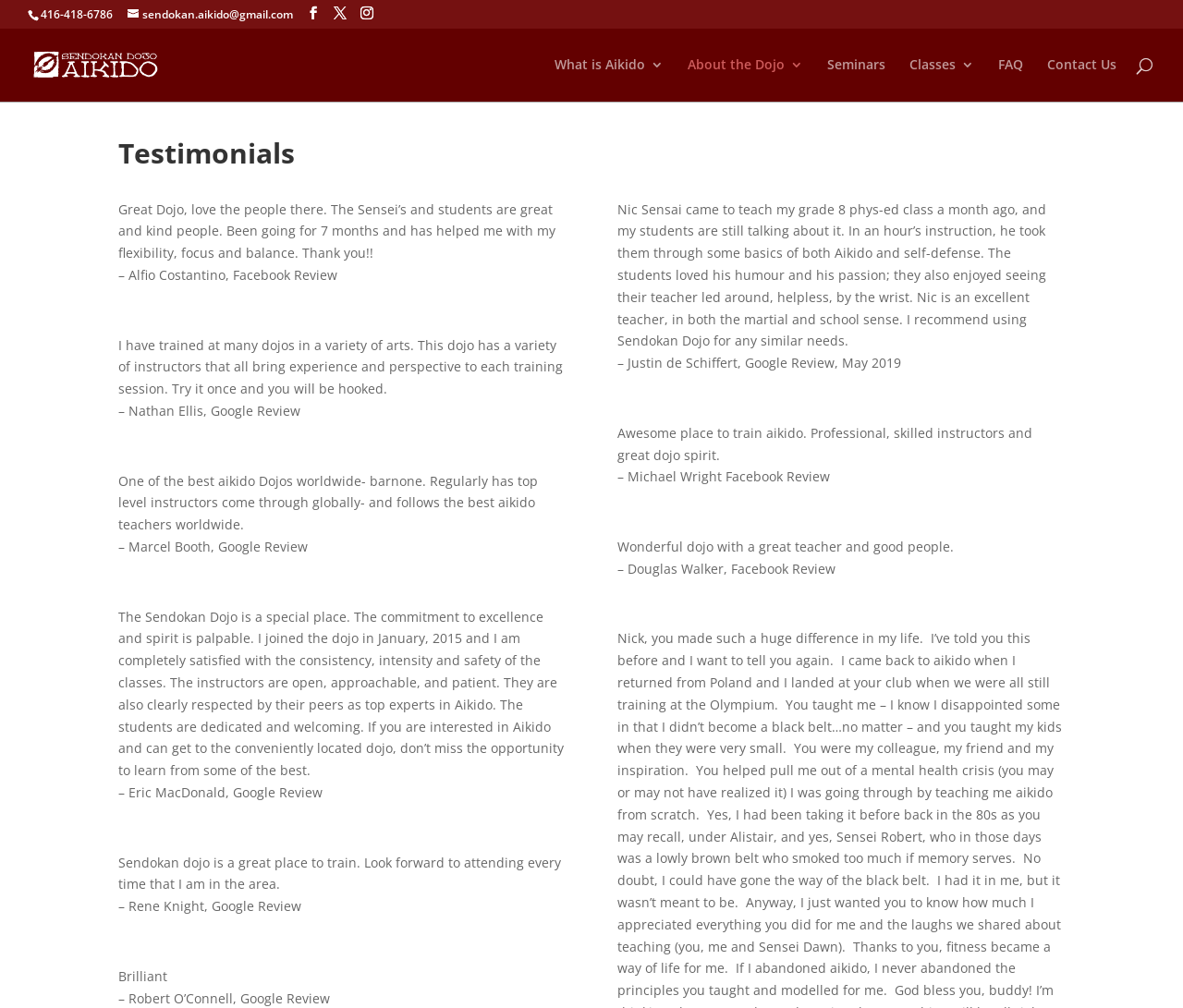What is the purpose of the webpage?
Based on the image, answer the question in a detailed manner.

I determined the purpose of the webpage by looking at the various testimonials and text on the webpage, which all seem to be showcasing the experiences and opinions of individuals who have trained at the Sendokan Dojo.